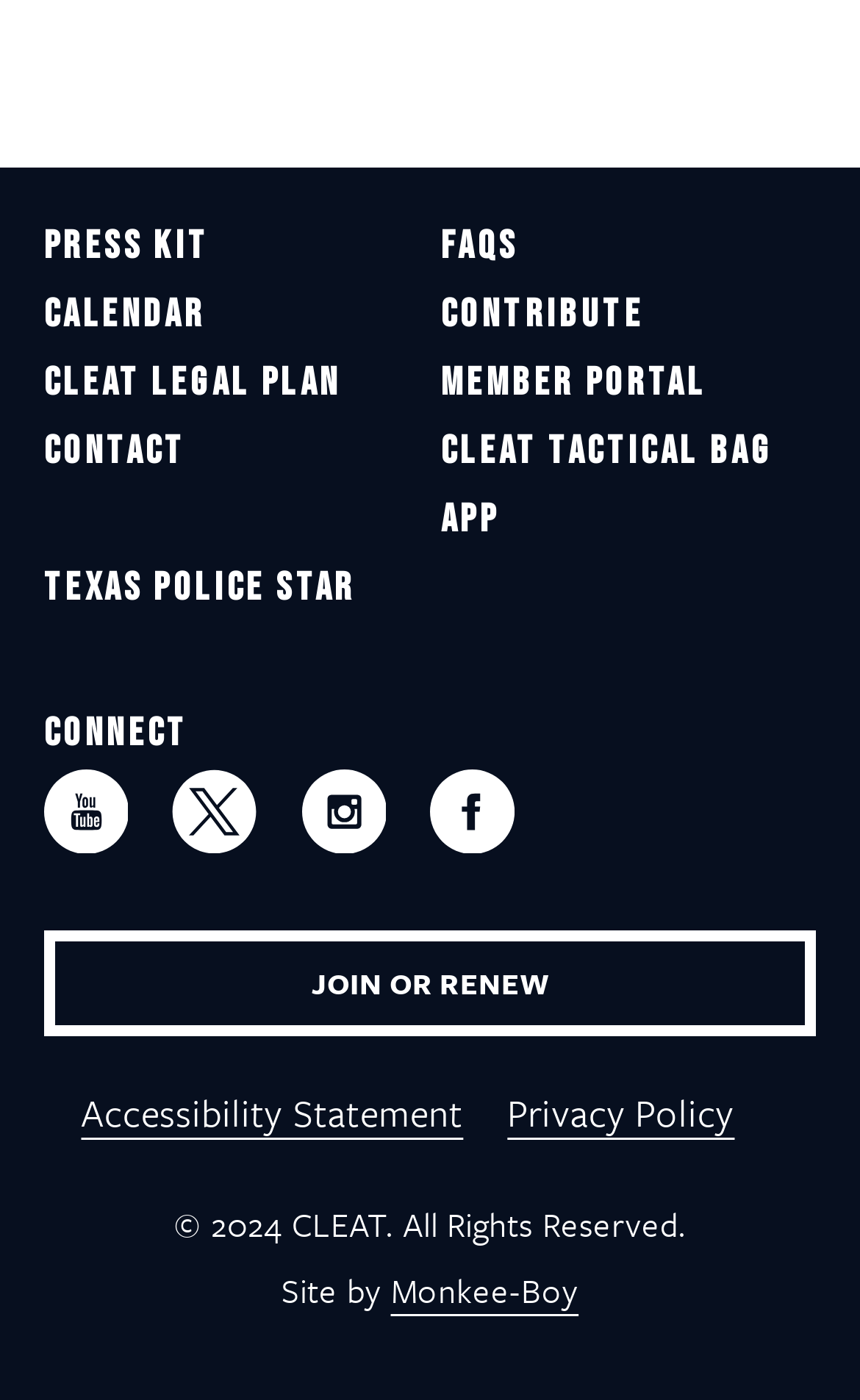Please determine the bounding box coordinates of the element to click in order to execute the following instruction: "Go to the CALENDAR". The coordinates should be four float numbers between 0 and 1, specified as [left, top, right, bottom].

[0.051, 0.207, 0.24, 0.241]